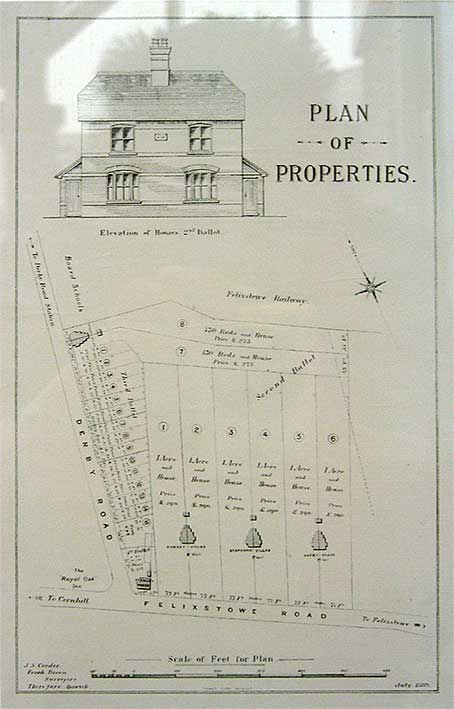Explain the image with as much detail as possible.

This image features a historical architectural plan titled "PLAN OF PROPERTIES," illustrating an elevation of a house and layout of several residential plots located along Felixstowe Road and Derby Road. The top section showcases a detailed drawing of a house, complete with symmetrical design elements and a central chimney. Below, a map outlines six numbered plots, indicating their dimensions and features, including some marked specifically for "Semi-detached" homes. Adjacent to the properties, the plan includes the note "Second Ballot. 1 Acre and House. Price £290," which hints at early real estate marketing strategies. The inclusion of landmarks like the "Royal Oak" pub and the nearby "Felixstowe Railway" adds historical context to the development. The document reflects architectural styles of the period and serves as a reference to the urban development strategies of its time, capturing a snapshot of housing planning in the late 19th century. This rich historical illustration was produced by surveyors J.S. Corder and Frank Brown in July 1889.